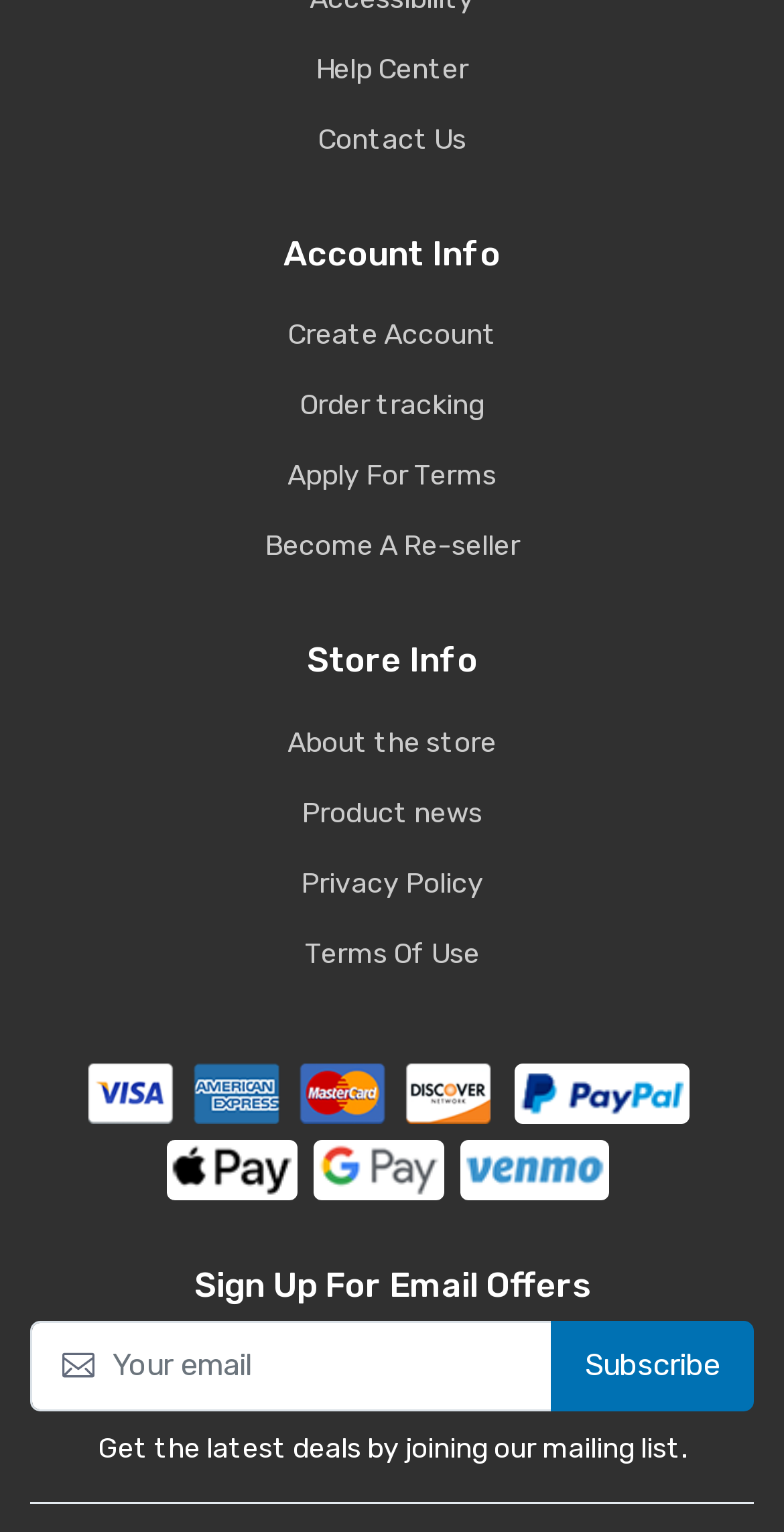Provide the bounding box coordinates for the area that should be clicked to complete the instruction: "Create an account".

[0.038, 0.2, 0.962, 0.238]